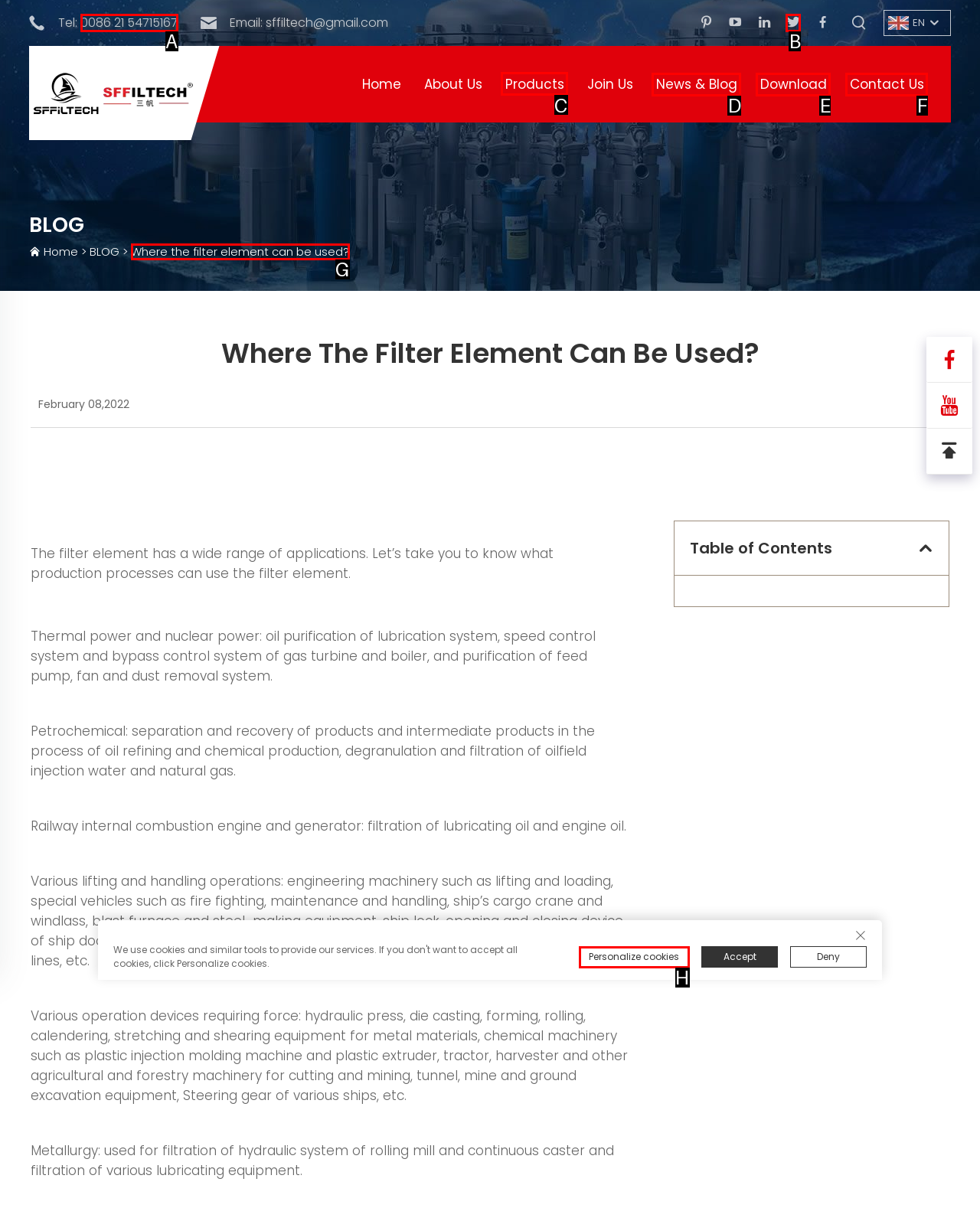Decide which UI element to click to accomplish the task: Click the 'Products' link
Respond with the corresponding option letter.

C